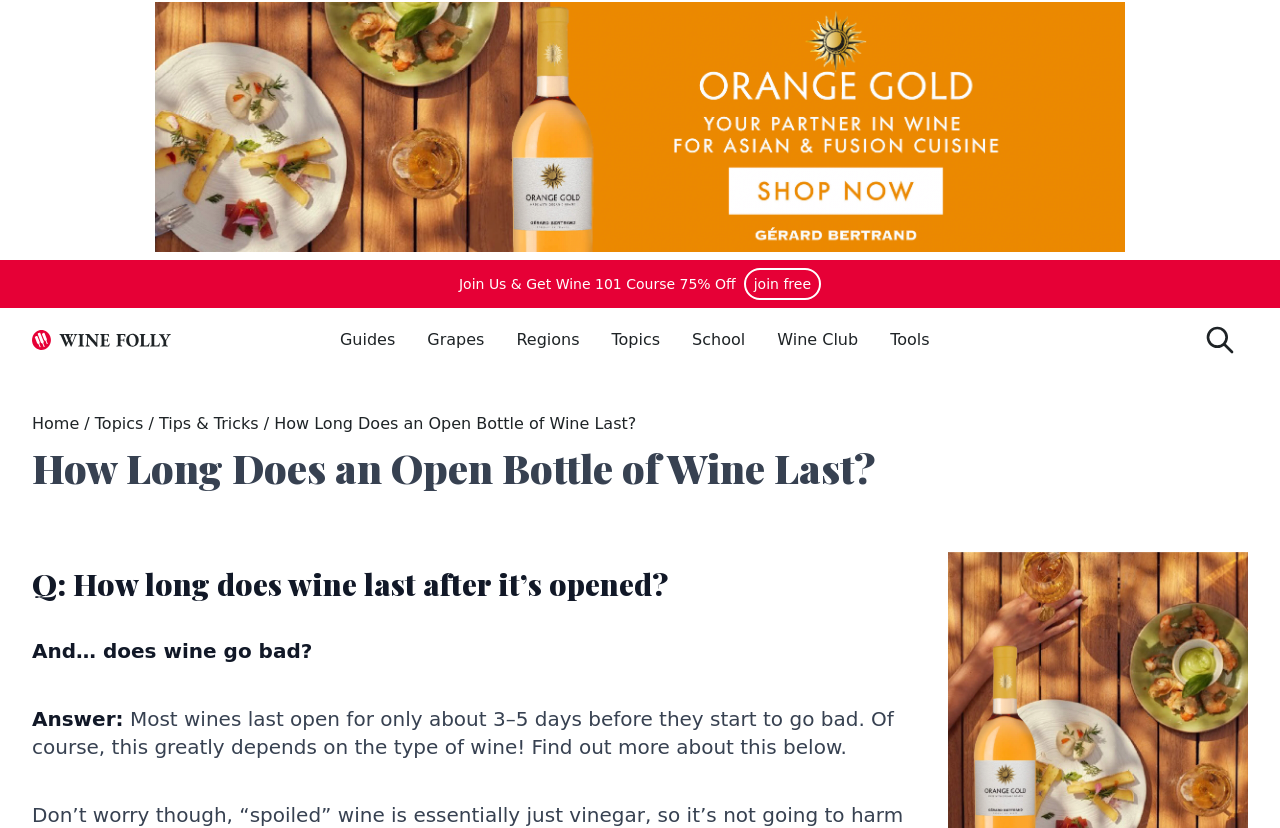Determine the bounding box coordinates of the clickable region to execute the instruction: "Click the 'Guides' link". The coordinates should be four float numbers between 0 and 1, denoted as [left, top, right, bottom].

[0.266, 0.401, 0.309, 0.42]